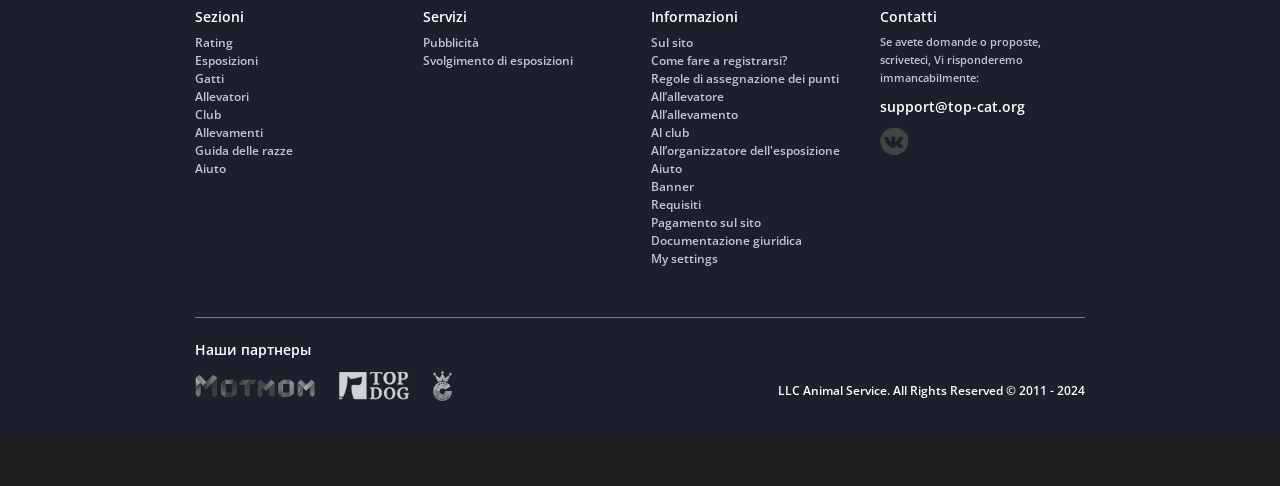Given the description of a UI element: "All’organizzatore dell'esposizione", identify the bounding box coordinates of the matching element in the webpage screenshot.

[0.509, 0.292, 0.657, 0.327]